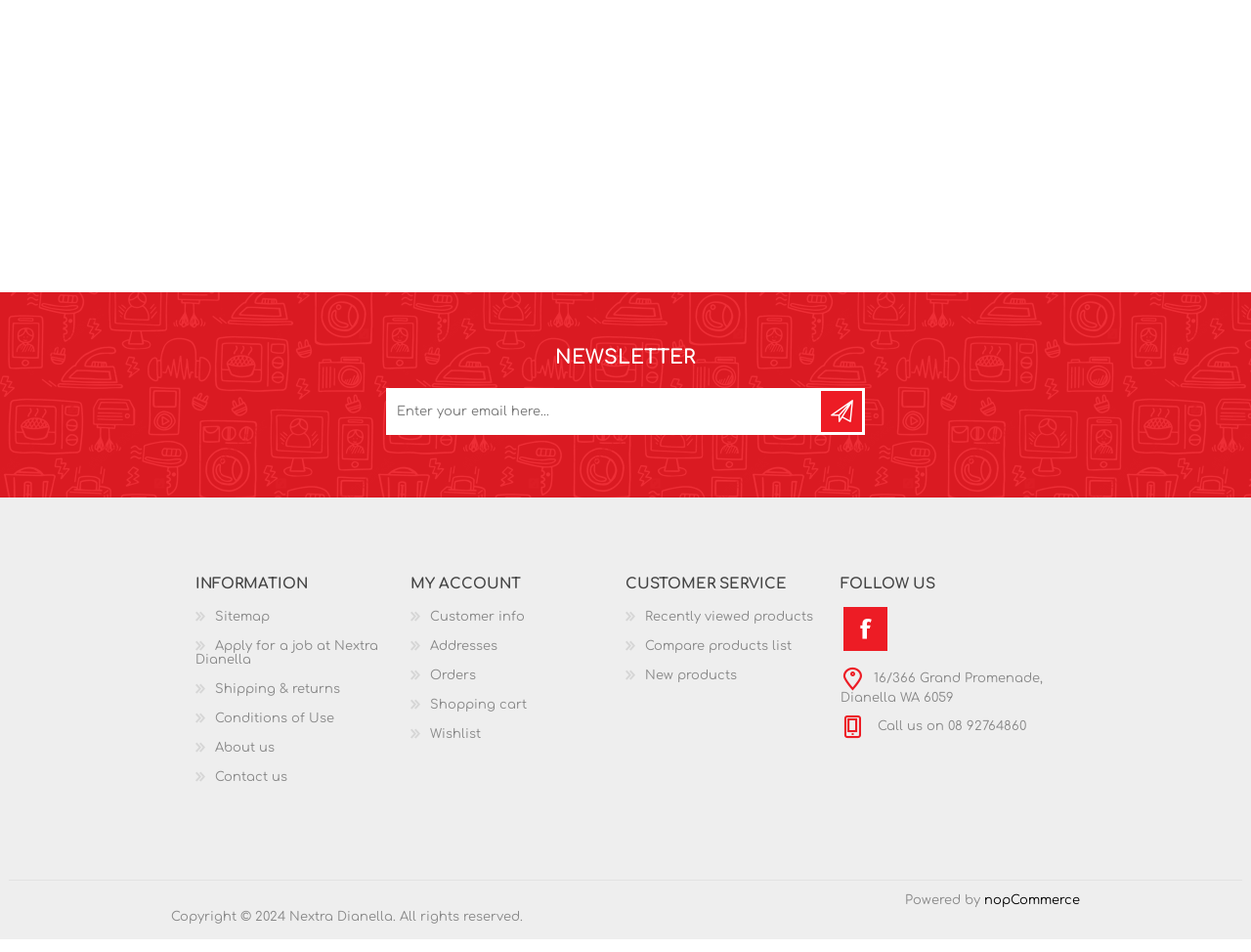Provide the bounding box coordinates in the format (top-left x, top-left y, bottom-right x, bottom-right y). All values are floating point numbers between 0 and 1. Determine the bounding box coordinate of the UI element described as: Addresses

[0.344, 0.685, 0.398, 0.7]